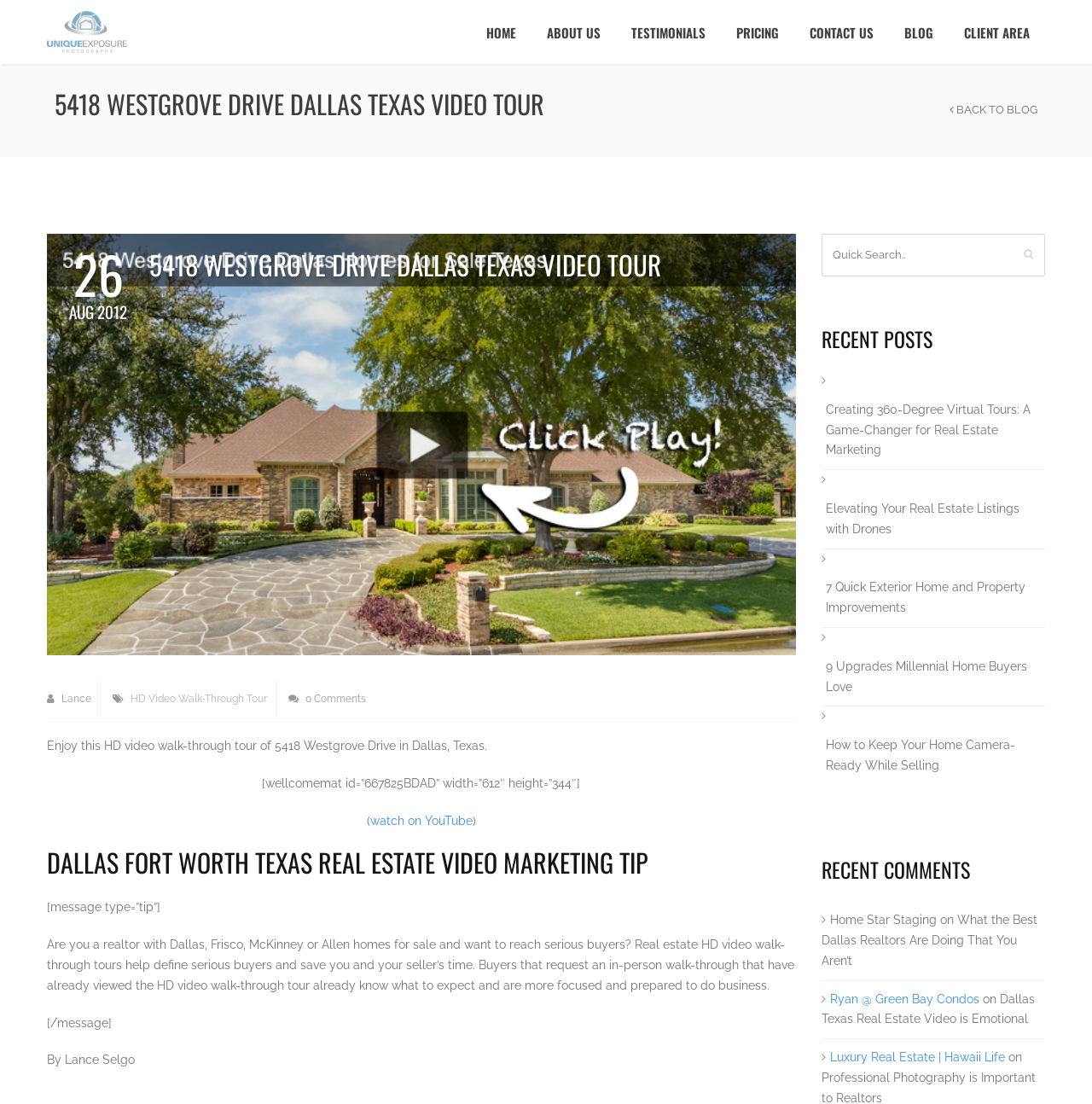Find and specify the bounding box coordinates that correspond to the clickable region for the instruction: "Click on the 'CONTACT US' link".

[0.727, 0.0, 0.814, 0.058]